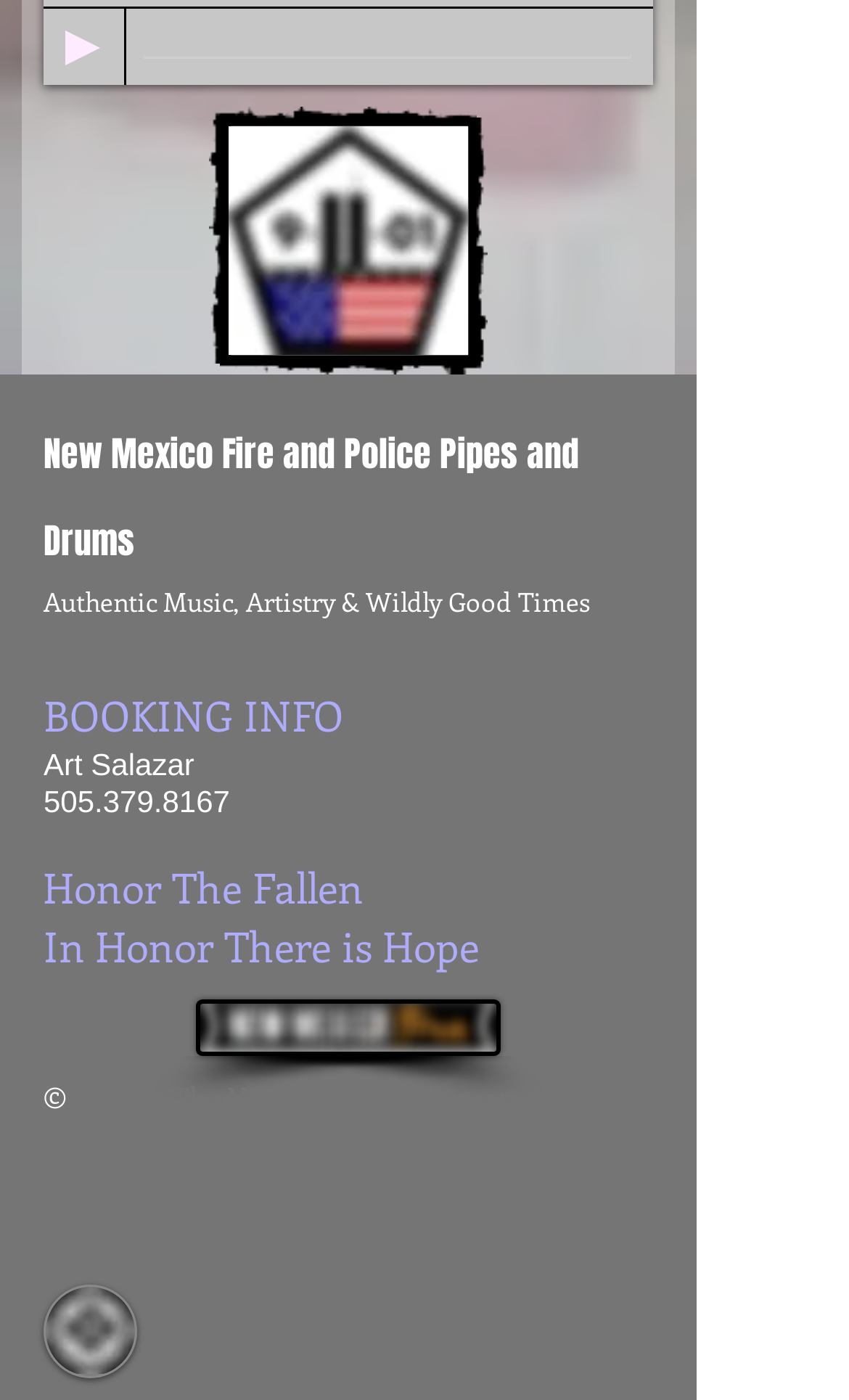Show the bounding box coordinates for the HTML element described as: "input value="0" value="0"".

[0.169, 0.026, 0.744, 0.042]